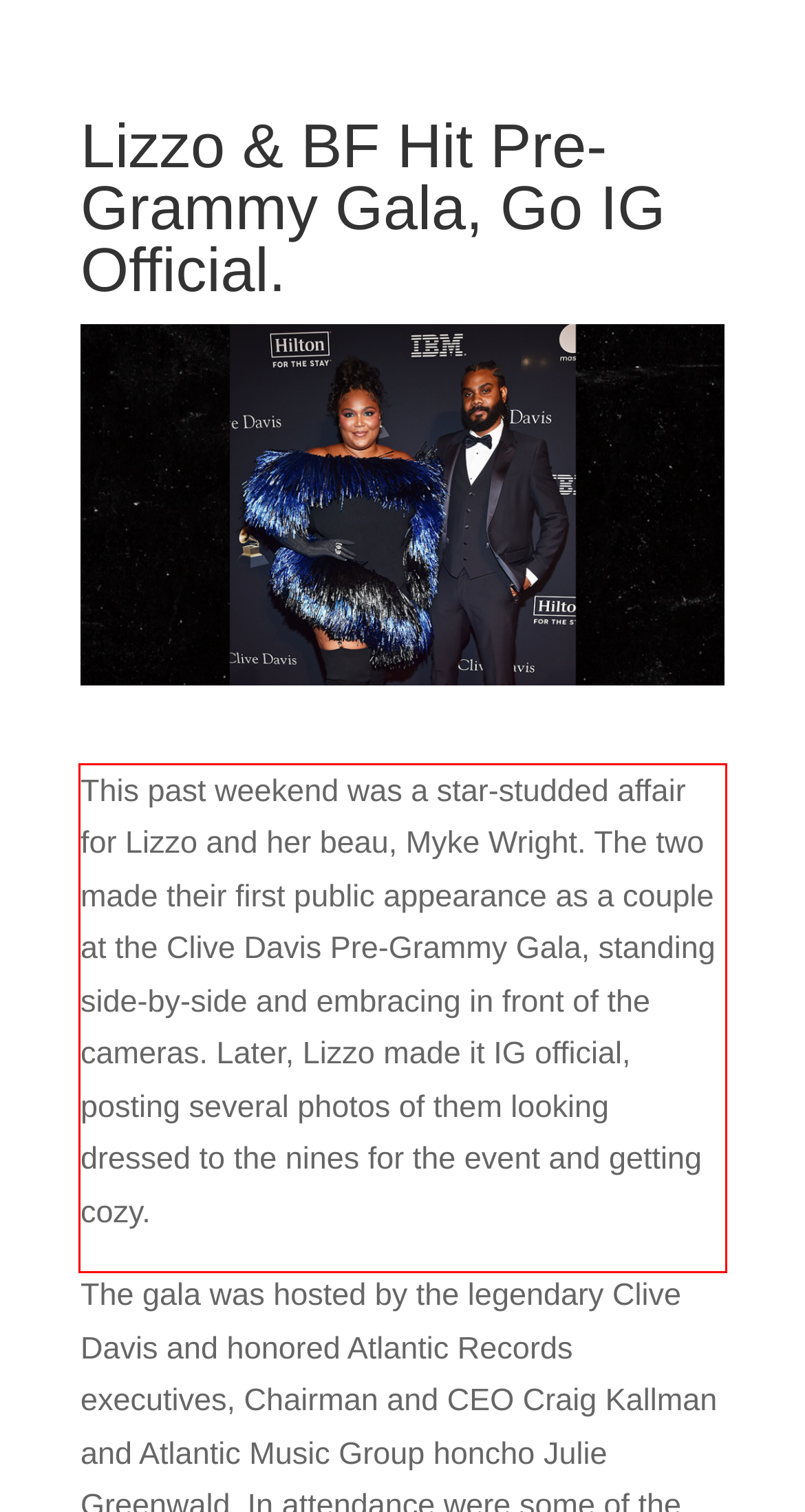Please identify and extract the text from the UI element that is surrounded by a red bounding box in the provided webpage screenshot.

This past weekend was a star-studded affair for Lizzo and her beau, Myke Wright. The two made their first public appearance as a couple at the Clive Davis Pre-Grammy Gala, standing side-by-side and embracing in front of the cameras. Later, Lizzo made it IG official, posting several photos of them looking dressed to the nines for the event and getting cozy.